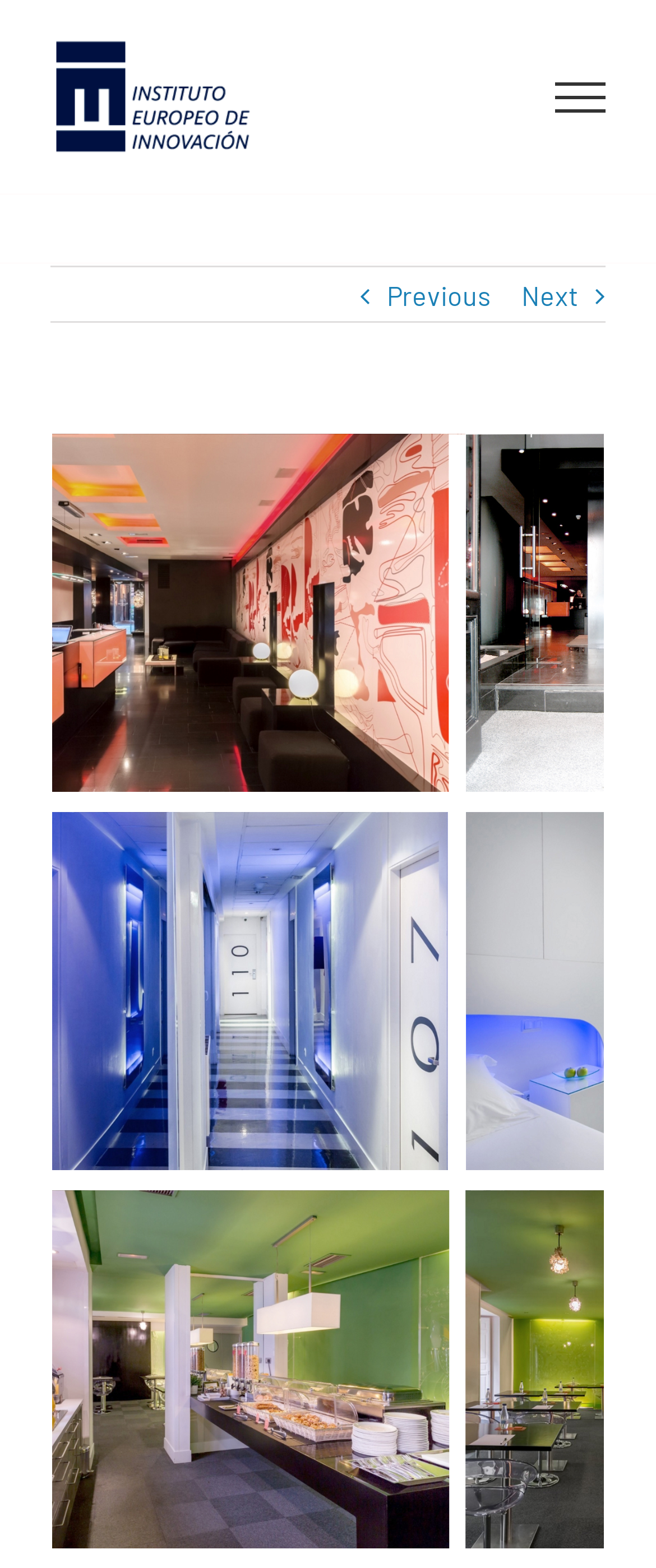Please give a one-word or short phrase response to the following question: 
What is the direction of the navigation links?

Horizontal